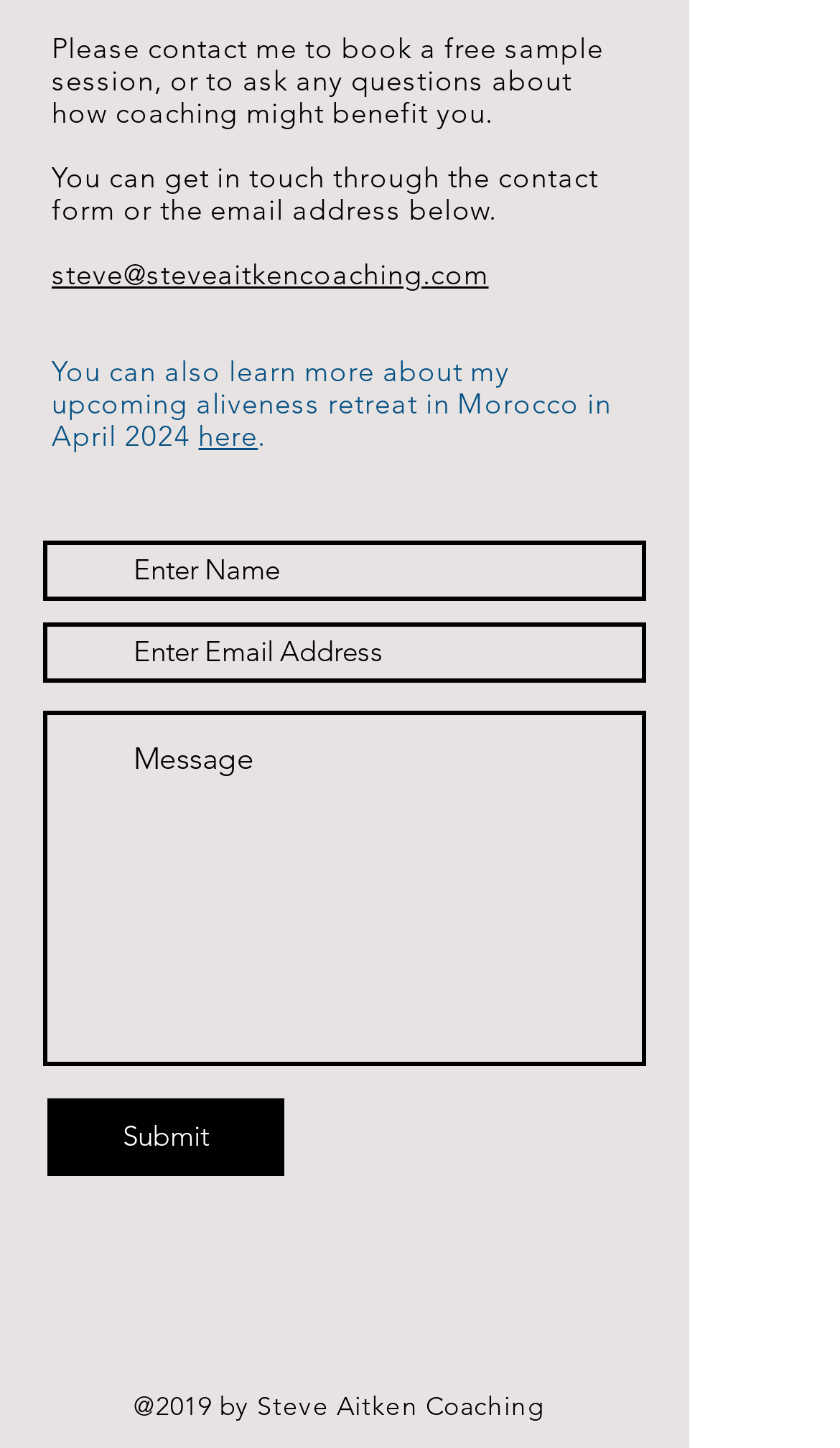Consider the image and give a detailed and elaborate answer to the question: 
What is the purpose of the contact form?

The purpose of the contact form can be inferred from the text 'Please contact me to book a free sample session, or to ask any questions about how coaching might benefit you.' which is located above the contact form.